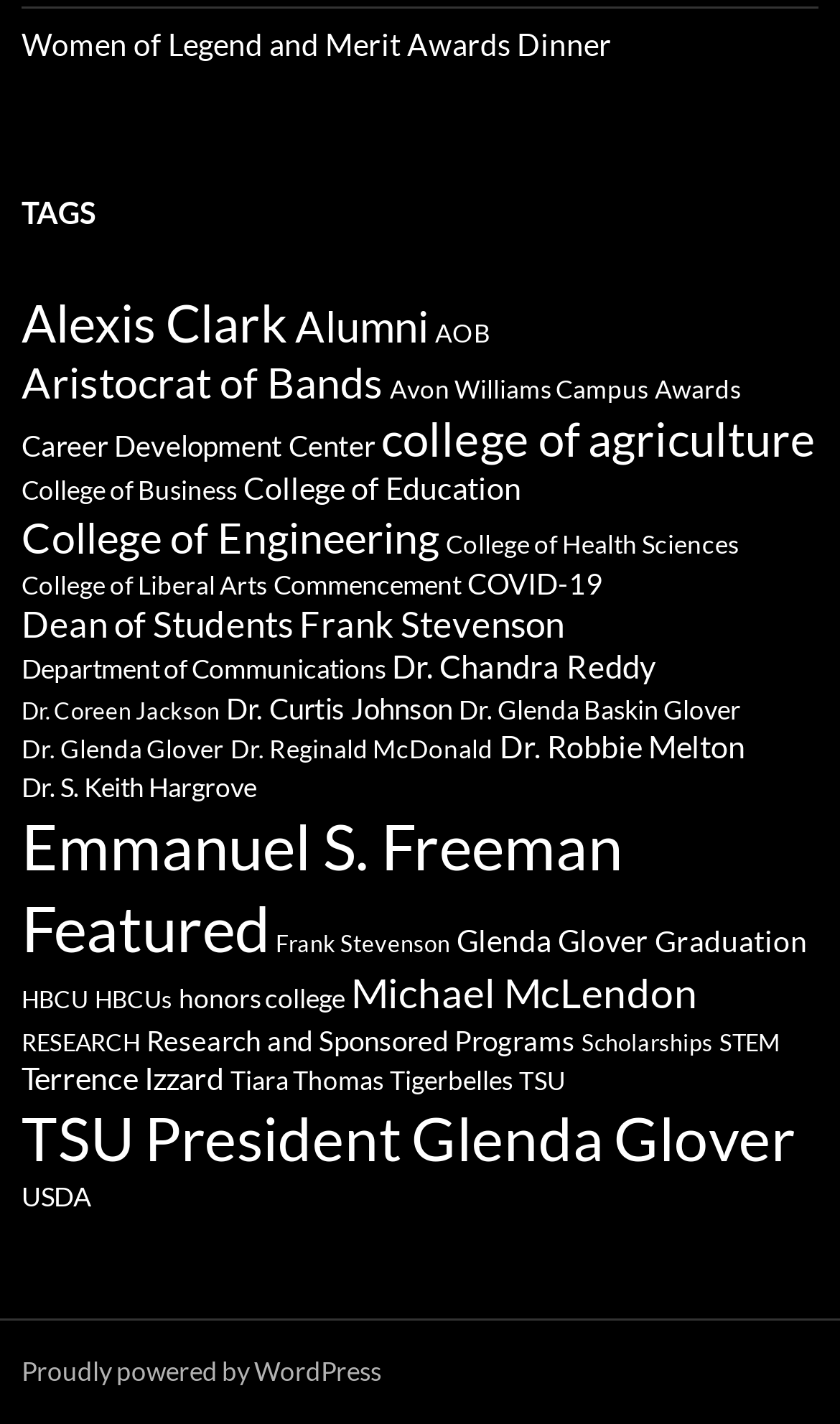Specify the bounding box coordinates of the area that needs to be clicked to achieve the following instruction: "View the 'TAGS' heading".

[0.026, 0.131, 0.974, 0.168]